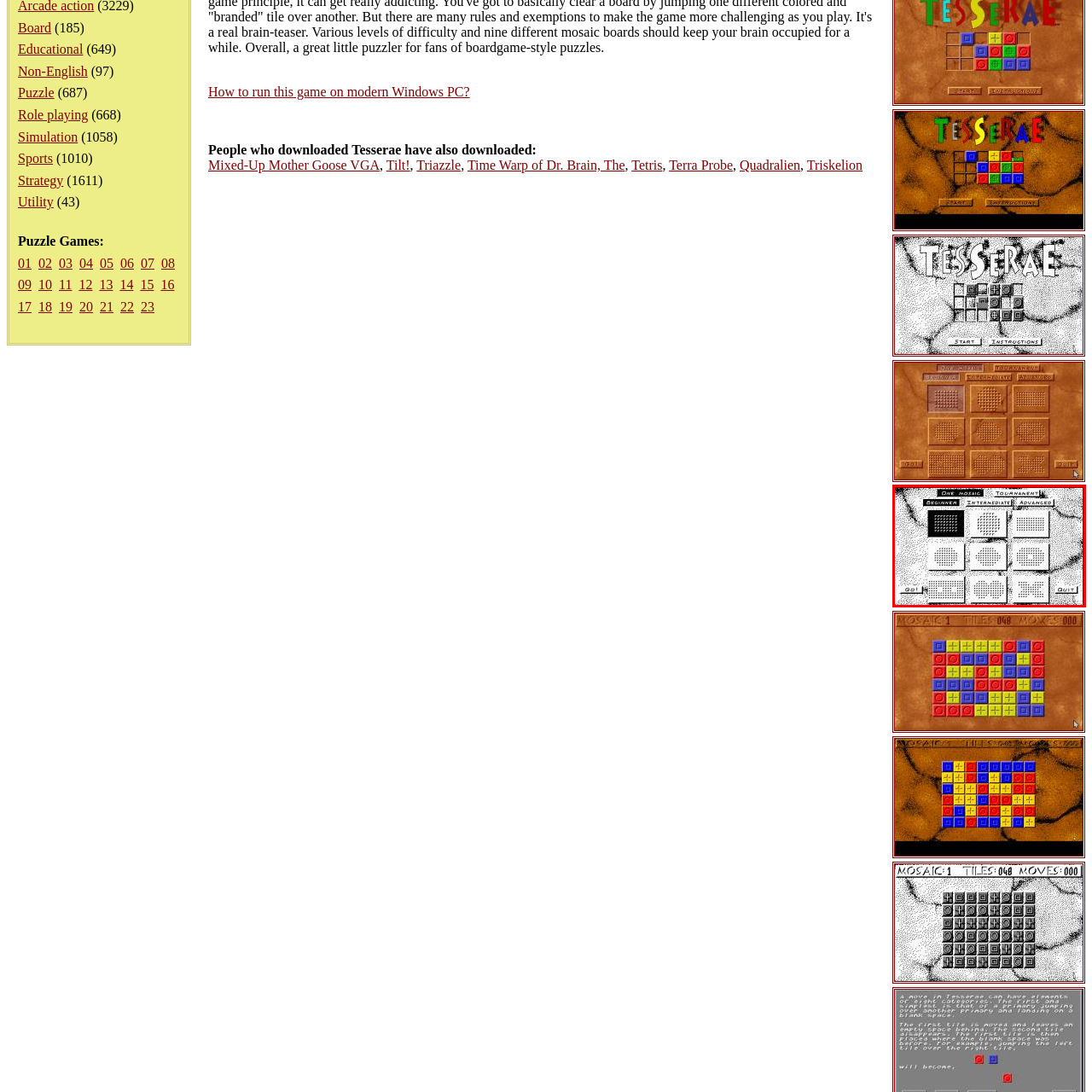Describe all the elements and activities occurring in the red-outlined area of the image extensively.

The image presented features a user interface for a game titled "One Mosaic Tournament." The layout consists of a grid with three columns and three rows, showcasing different mosaic patterns that players can select. The patterns are labeled as "Beginner," "Intermediate," and "Advanced," indicating the levels of difficulty available for the tournament. Each pattern within the grid appears as a series of small dots arranged in various formations.

At the bottom of the interface, there are two buttons: "Go!" and "Quit," providing options for the user to either start the game or exit. The overall design is stark and minimalist, characterized by a simple black-and-white aesthetic, making it easily navigable for users. The game seemingly invites players to engage with the creative challenge of completing the puzzles laid out in the grid.